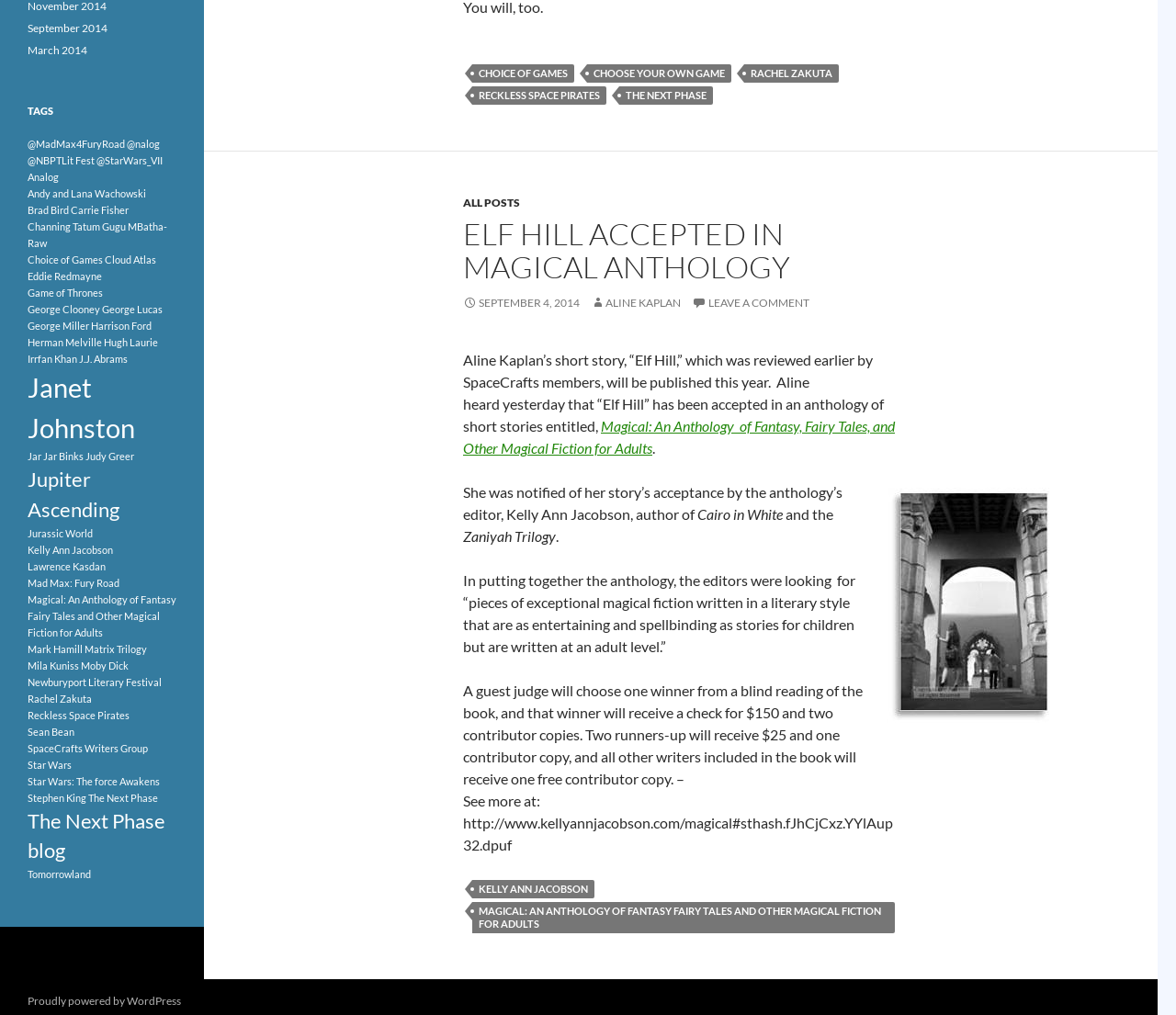Please specify the bounding box coordinates in the format (top-left x, top-left y, bottom-right x, bottom-right y), with all values as floating point numbers between 0 and 1. Identify the bounding box of the UI element described by: Star Wars: The force Awakens

[0.023, 0.763, 0.136, 0.775]